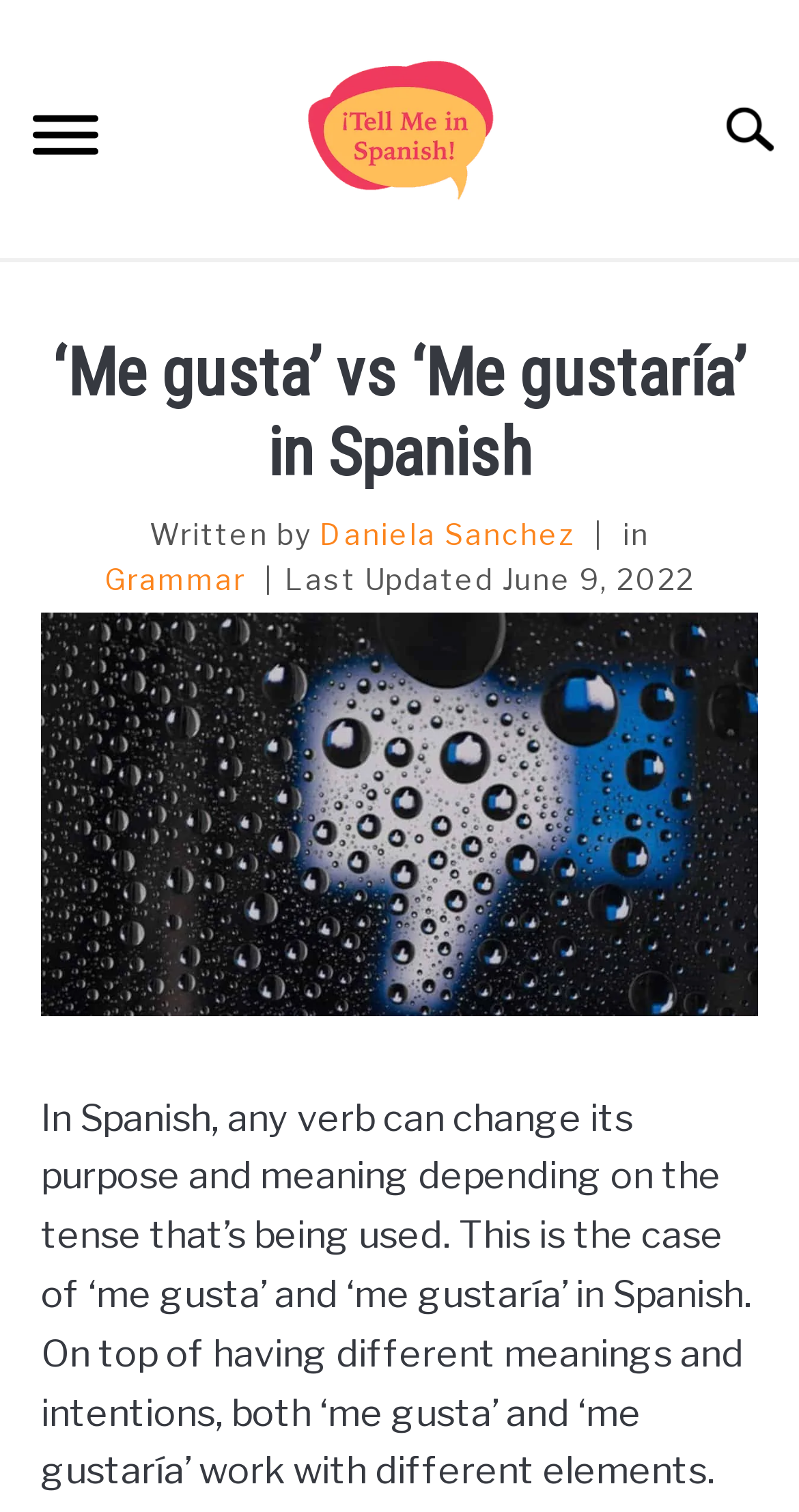Locate the bounding box coordinates of the area that needs to be clicked to fulfill the following instruction: "Toggle the 'SUBMENU TOGGLE' button". The coordinates should be in the format of four float numbers between 0 and 1, namely [left, top, right, bottom].

[0.882, 0.172, 1.0, 0.238]